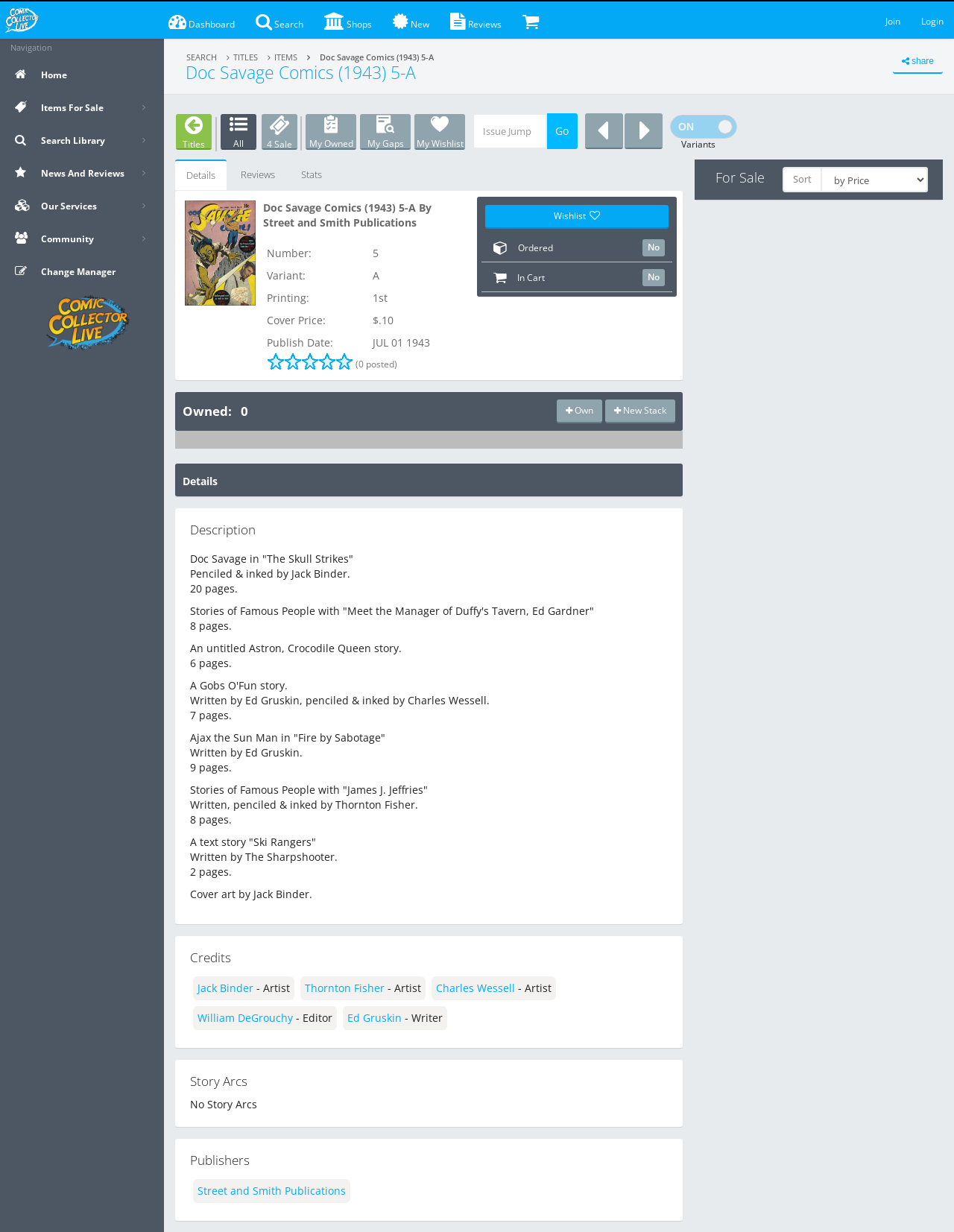How many layout tables are on the webpage?
Provide a one-word or short-phrase answer based on the image.

4